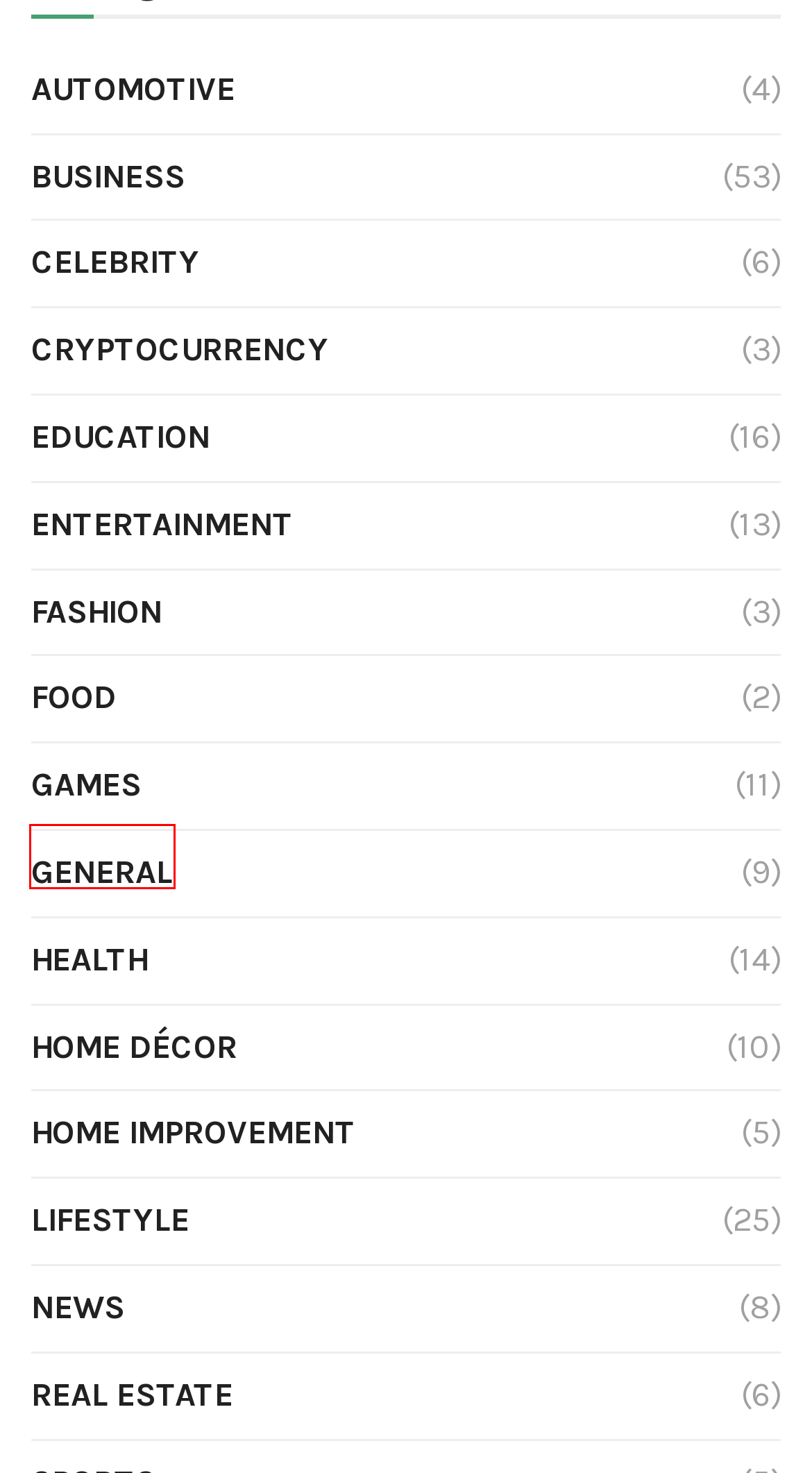Observe the webpage screenshot and focus on the red bounding box surrounding a UI element. Choose the most appropriate webpage description that corresponds to the new webpage after clicking the element in the bounding box. Here are the candidates:
A. Education Archives - Code Slug
B. Home Improvement Archives - Code Slug
C. Automotive Archives - Code Slug
D. Food Archives - Code Slug
E. General Archives - Code Slug
F. Cryptocurrency Archives - Code Slug
G. Fashion Archives - Code Slug
H. Real Estate Archives - Code Slug

E